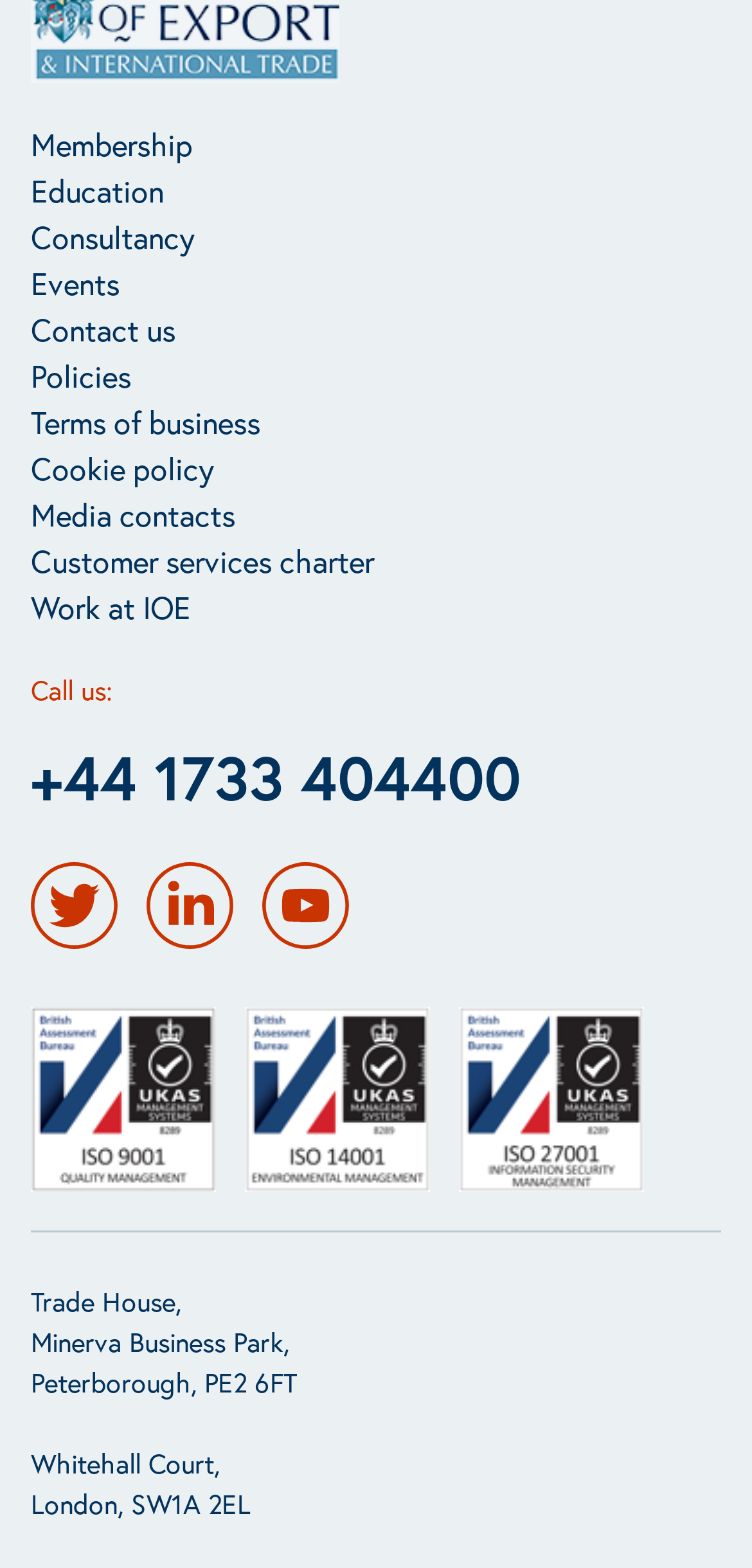Kindly determine the bounding box coordinates for the area that needs to be clicked to execute this instruction: "Click Membership".

[0.041, 0.077, 0.497, 0.107]